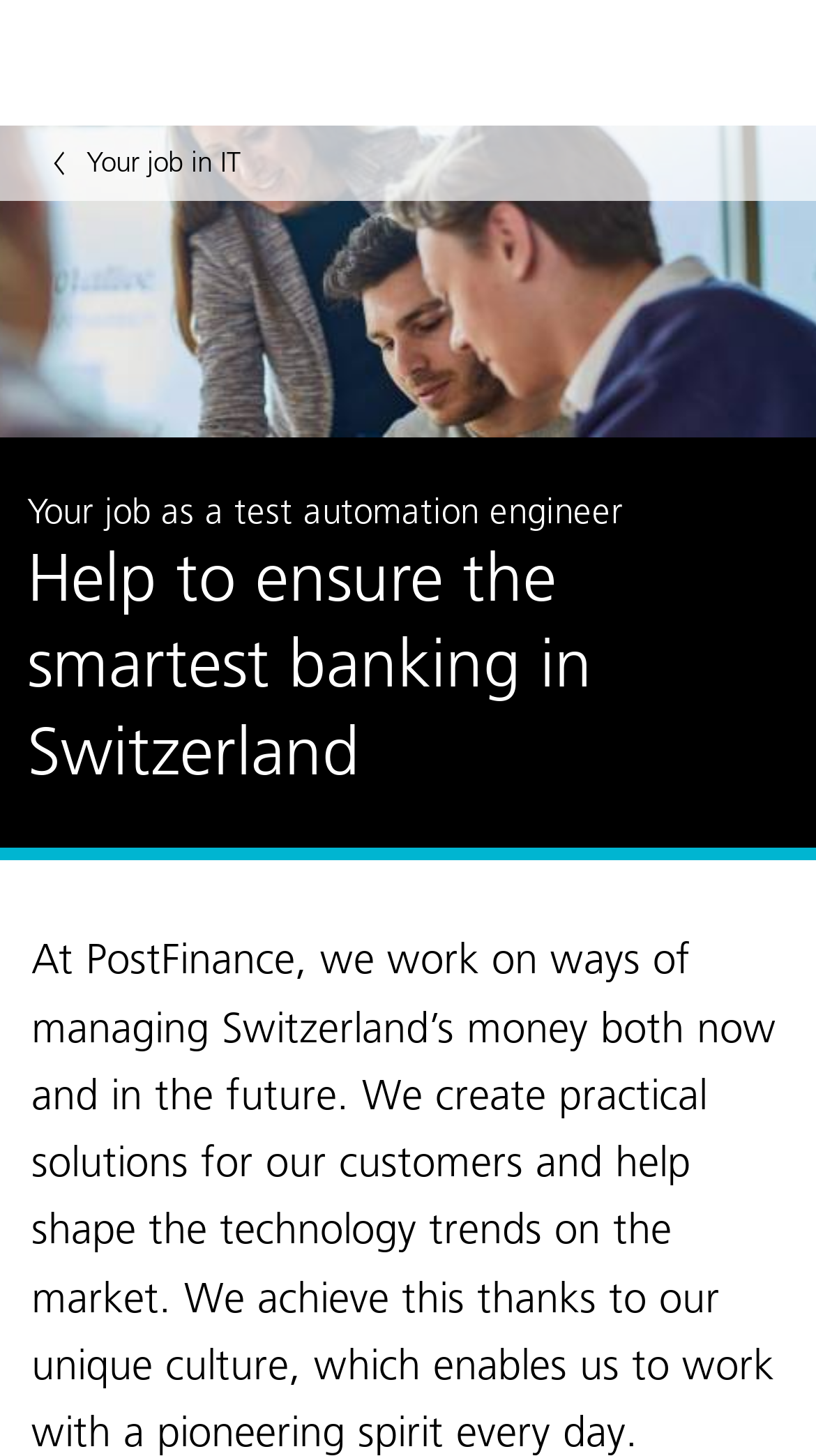Determine the main headline of the webpage and provide its text.

Navigate in PostFinance